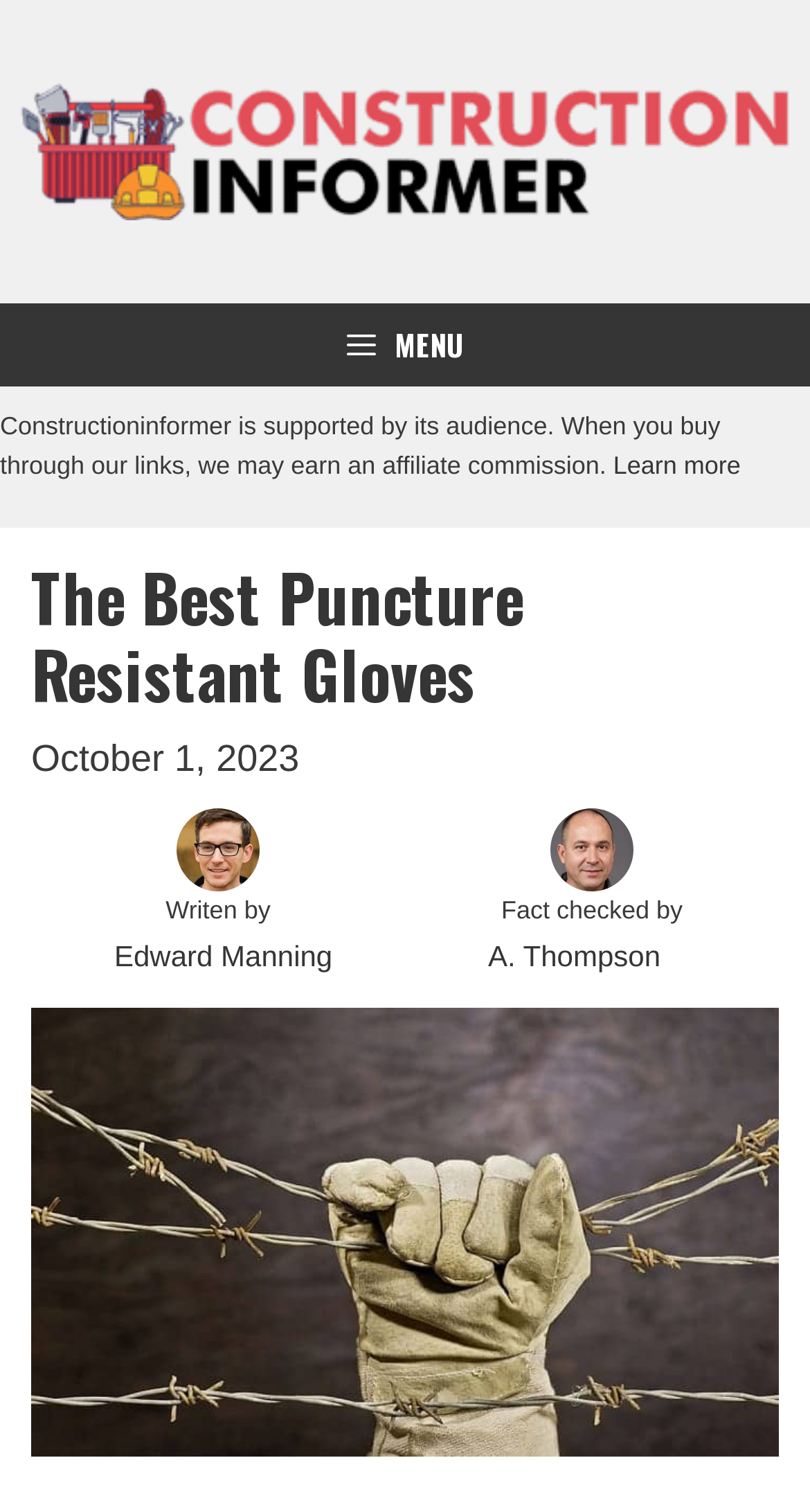What type of gloves are being reviewed?
Analyze the image and provide a thorough answer to the question.

The header 'The Best Puncture Resistant Gloves' and the image 'best puncture resistant gloves' suggest that the website is reviewing puncture resistant gloves, which is further supported by the meta description.